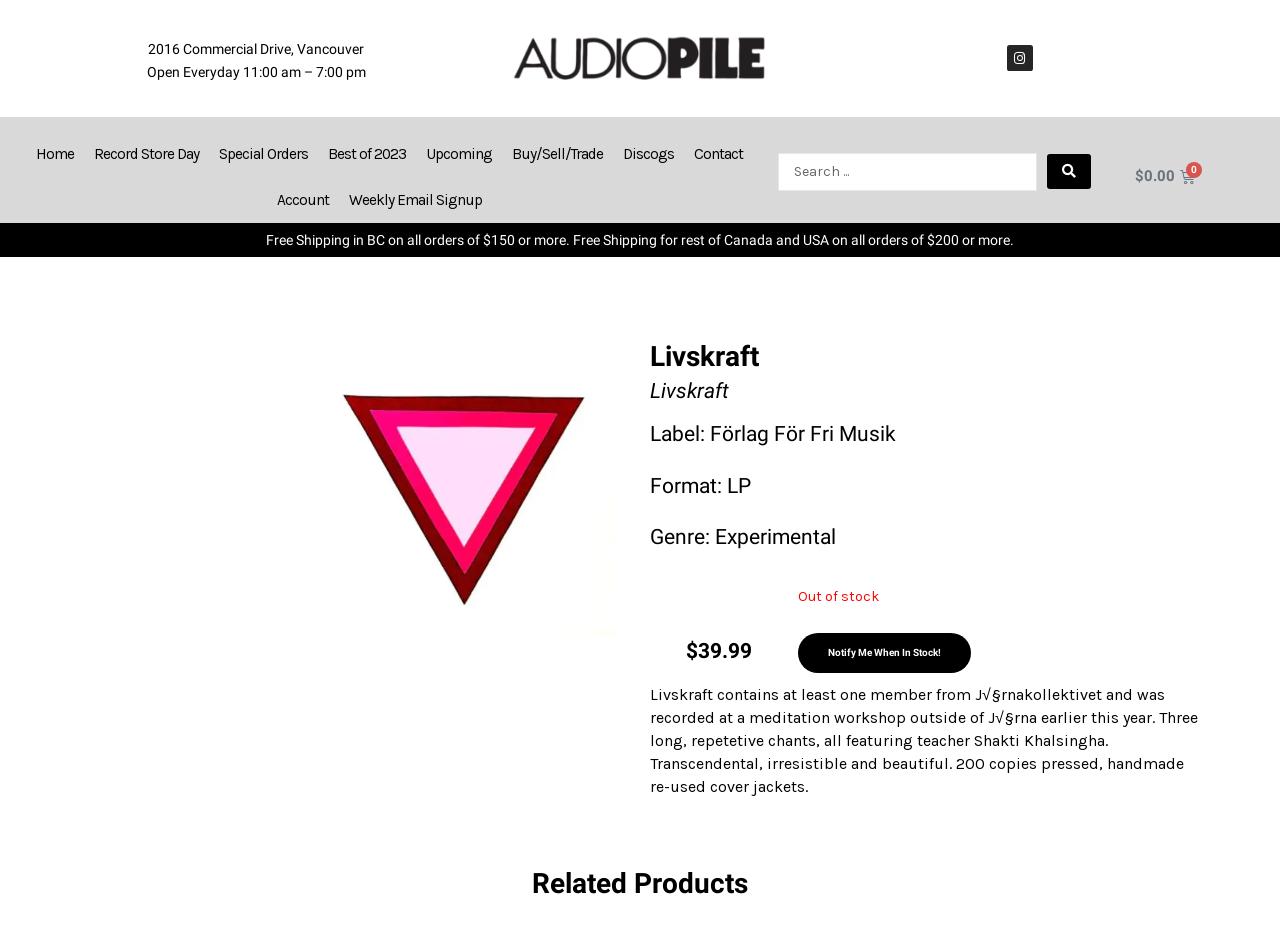Give a detailed overview of the webpage's appearance and contents.

The webpage appears to be an e-commerce website for a record store called Livskraft, which is part of Audiopile.ca. At the top of the page, there is a header section that contains the store's logo, an image of a building address, and the store's operating hours. 

Below the header, there is a navigation menu with links to various sections of the website, including Home, Record Store Day, Special Orders, and more. 

On the right side of the navigation menu, there is a search bar with a submit button. Next to the search bar, there is a cart icon with a price of $0.00 and a link to view the cart.

Below the navigation menu, there is a section that appears to be a product description. It contains a heading with the title "Livskraft" and several subheadings with details about the product, including the label, format, and genre. There is also a price listed as $39.99, but the product is currently out of stock. A "Notify Me When In Stock!" button is available for customers to request notification when the product becomes available.

To the left of the product description, there is an image, but its contents are not specified. Below the product description, there is a block of text that provides more information about the product, including its background and features.

Finally, at the bottom of the page, there is a heading that says "Related Products", but the actual products are not listed.